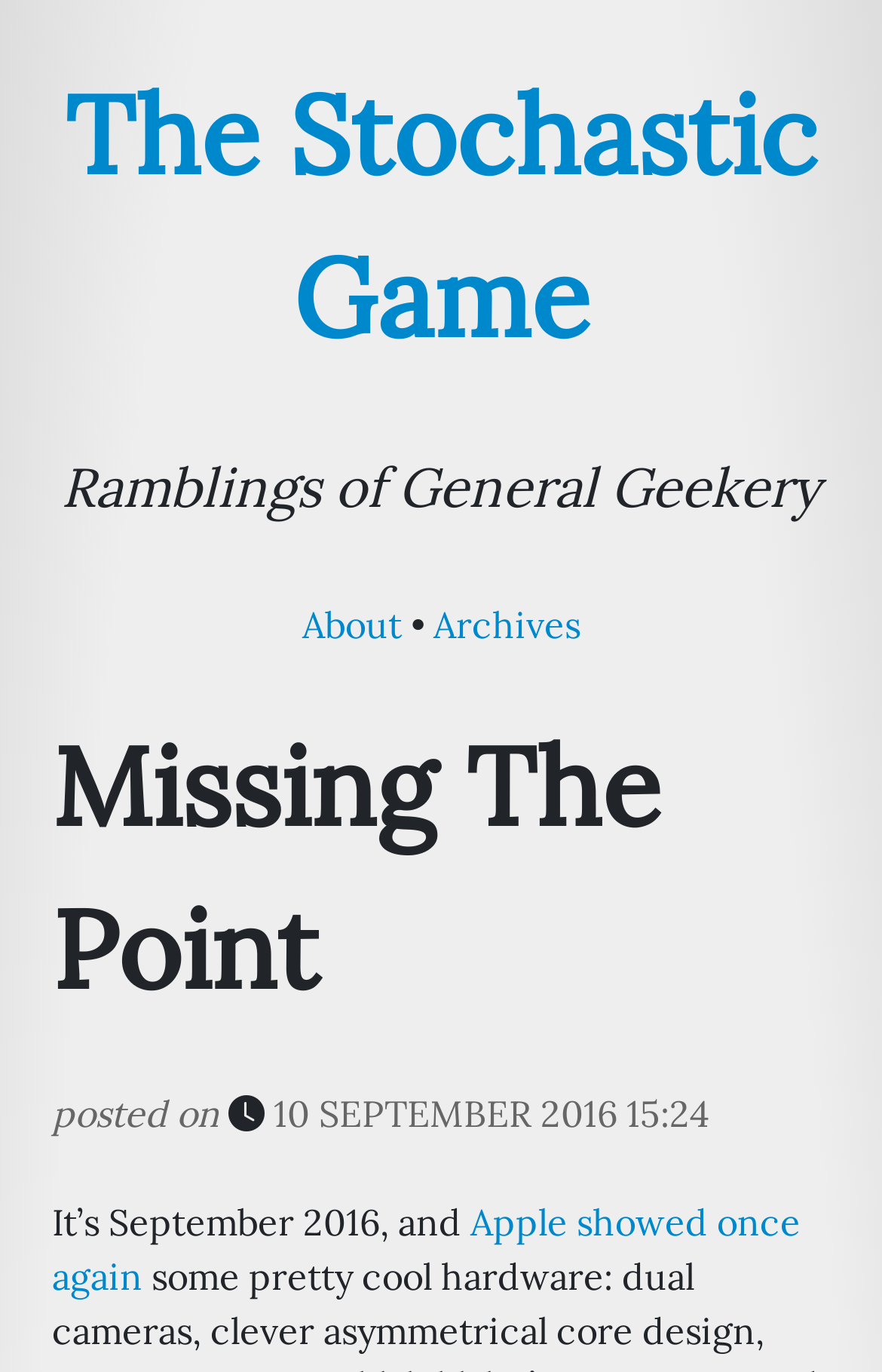Please find the bounding box for the UI element described by: "The Stochastic Game".

[0.073, 0.048, 0.927, 0.267]